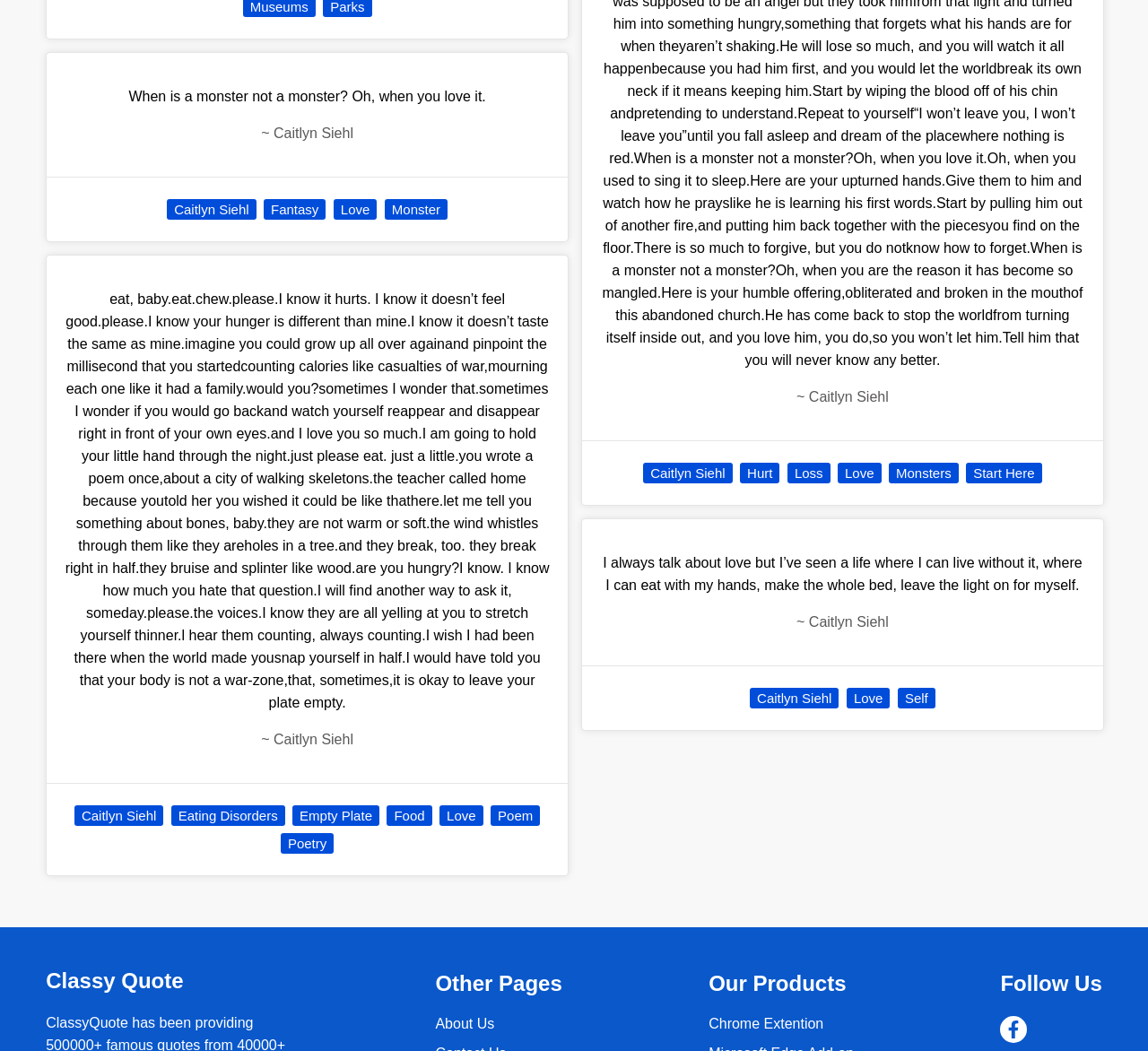Identify the bounding box for the UI element described as: "Caitlyn Siehl". Ensure the coordinates are four float numbers between 0 and 1, formatted as [left, top, right, bottom].

[0.653, 0.655, 0.731, 0.674]